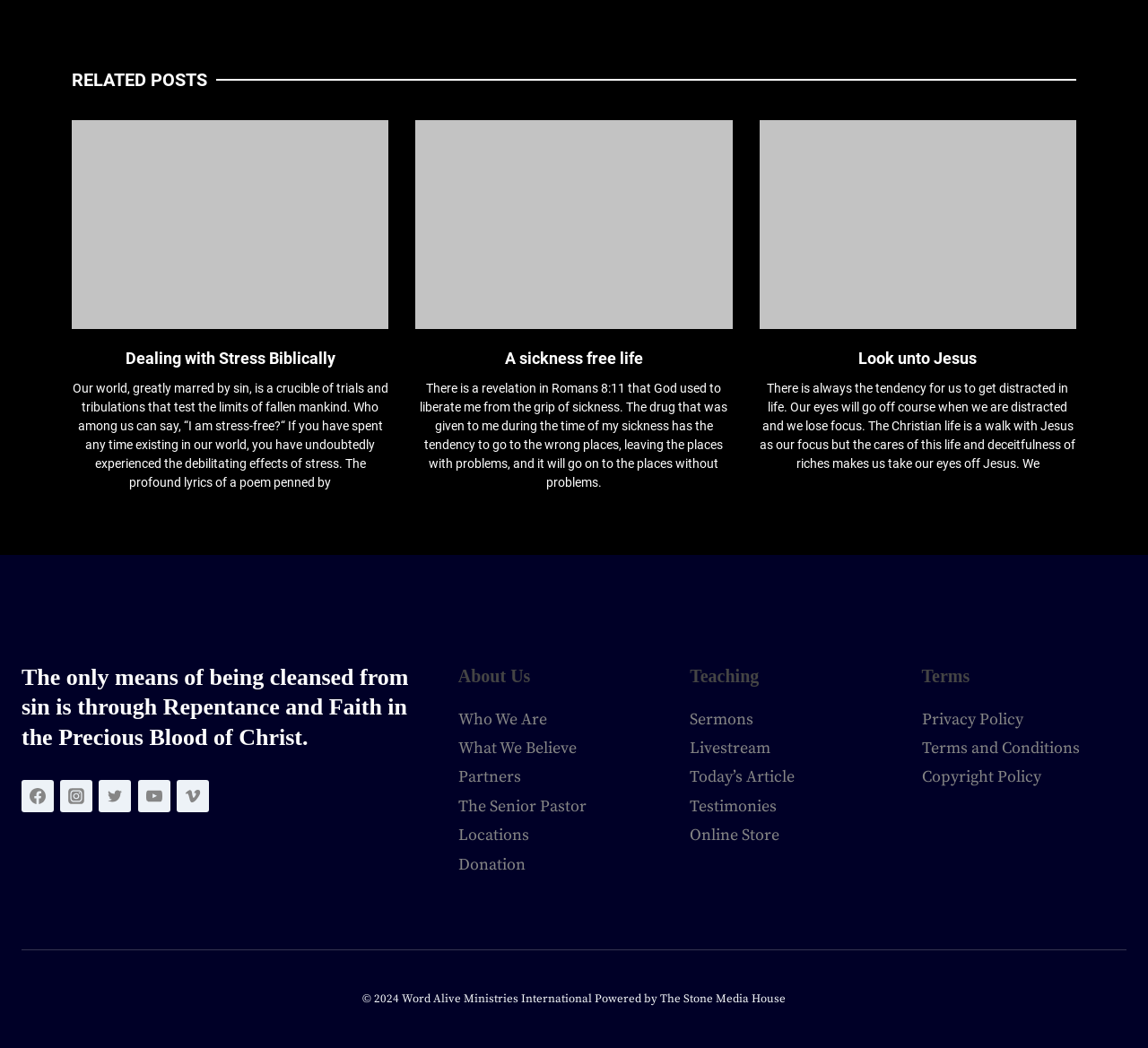Use the details in the image to answer the question thoroughly: 
What is the name of the ministry?

I found the name of the ministry by looking at the static text element at the bottom of the page with the copyright information, which mentions 'Word Alive Ministries International'.